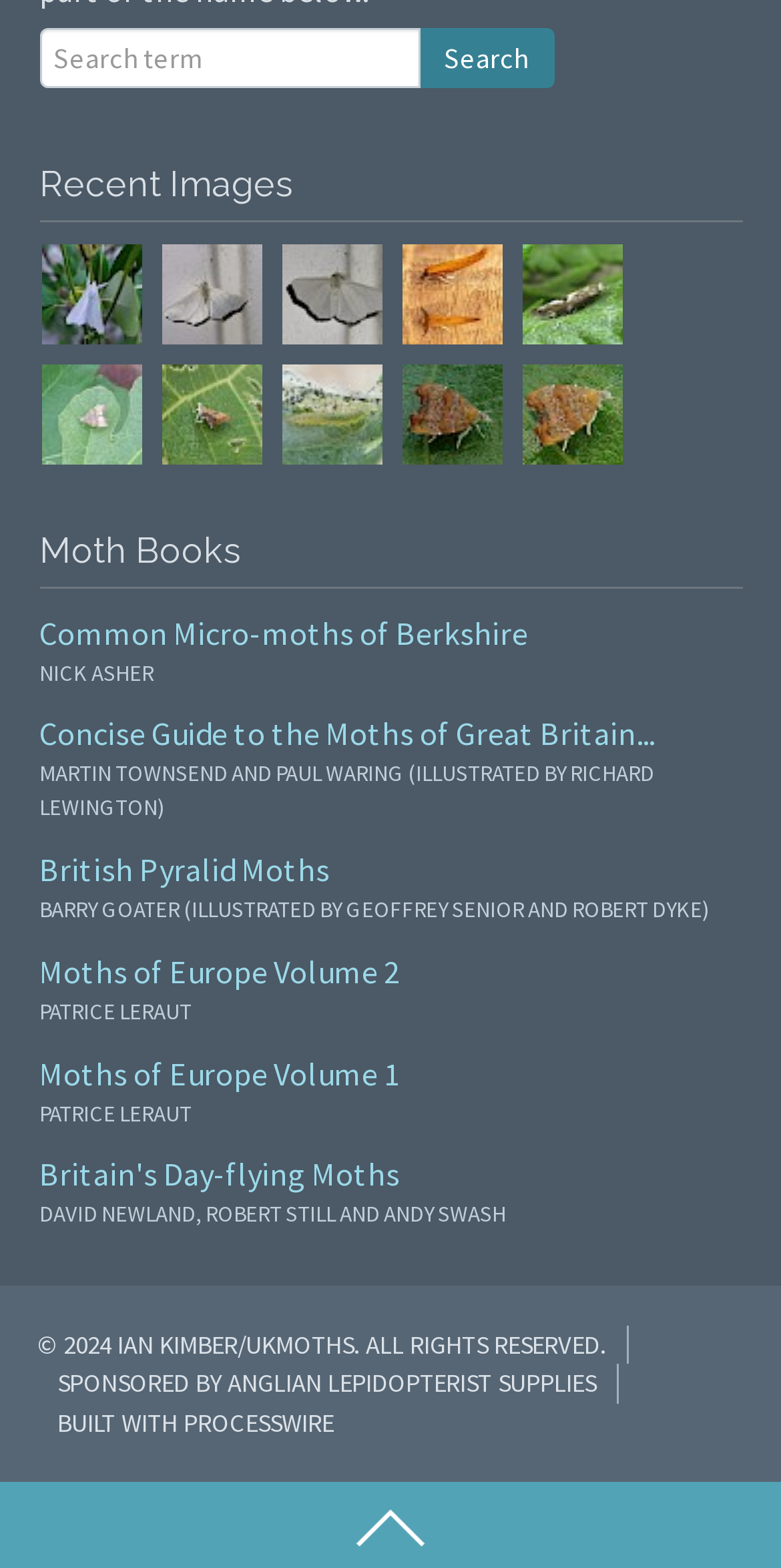Please find the bounding box coordinates of the element that you should click to achieve the following instruction: "View recent images". The coordinates should be presented as four float numbers between 0 and 1: [left, top, right, bottom].

[0.05, 0.103, 0.95, 0.142]